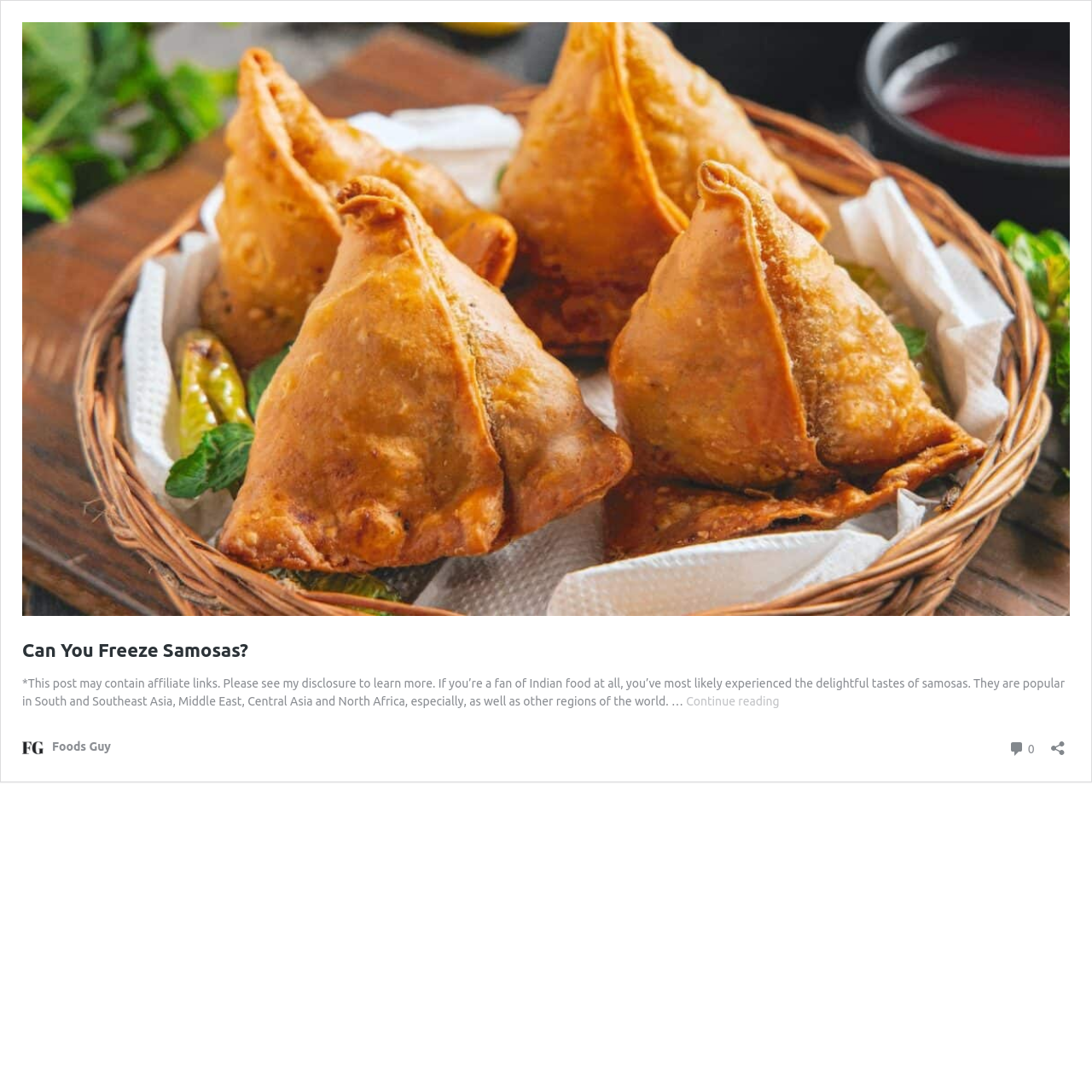Using the provided element description: "0 Comments", determine the bounding box coordinates of the corresponding UI element in the screenshot.

[0.923, 0.675, 0.947, 0.696]